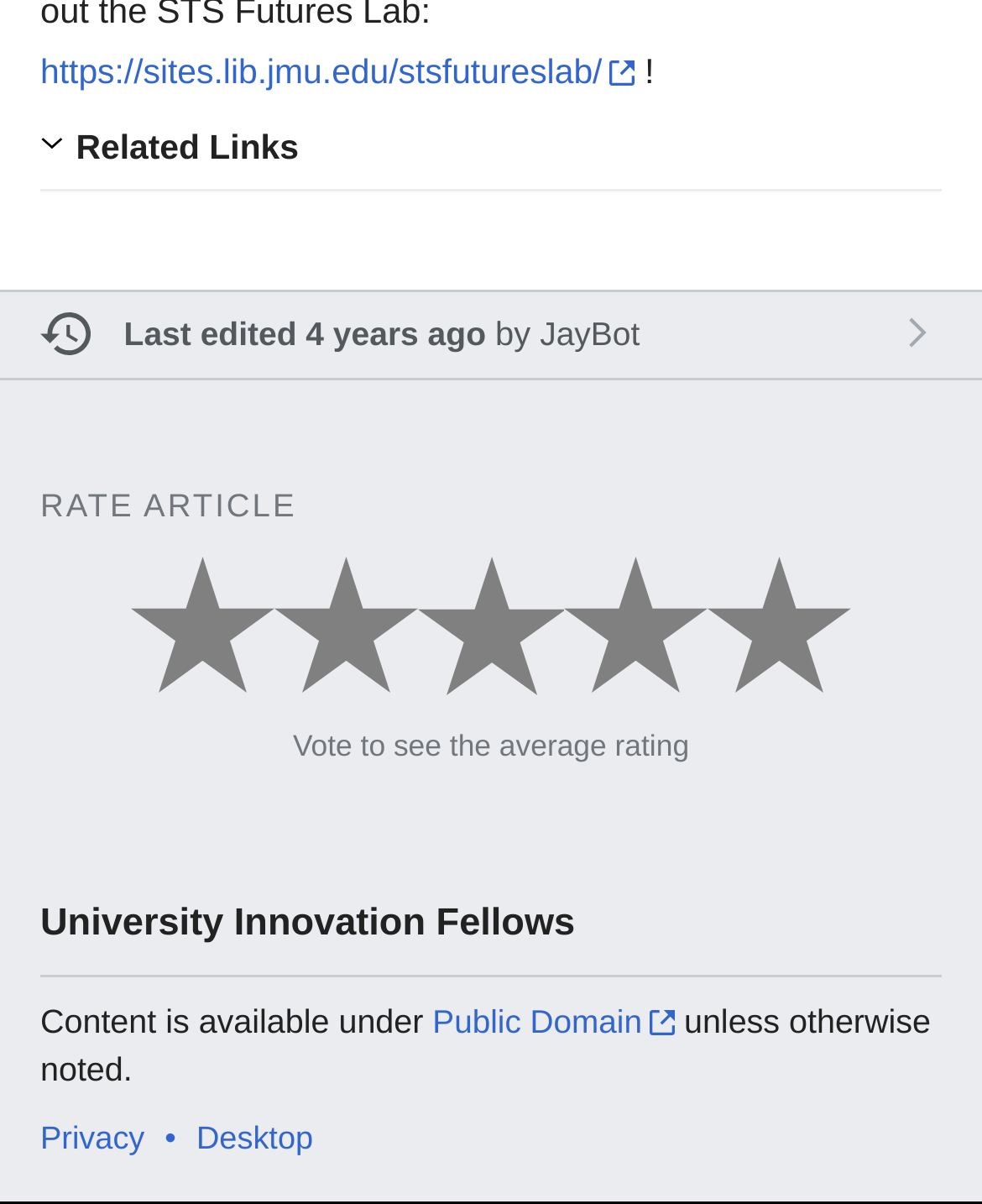Locate the bounding box coordinates of the region to be clicked to comply with the following instruction: "Rate this article". The coordinates must be four float numbers between 0 and 1, in the form [left, top, right, bottom].

[0.041, 0.403, 0.959, 0.438]